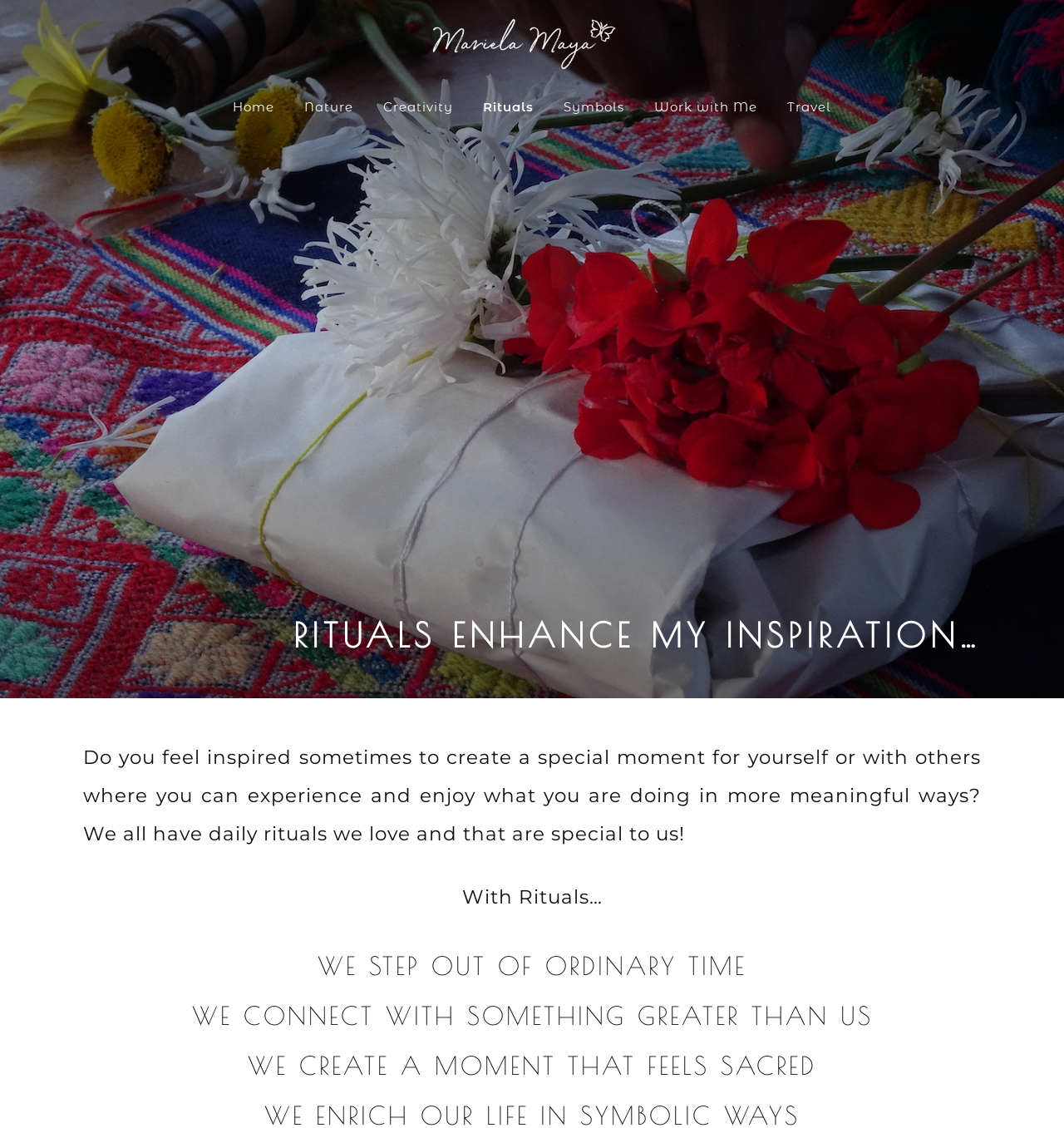Reply to the question with a single word or phrase:
What is the name of the author?

Mariela Maya